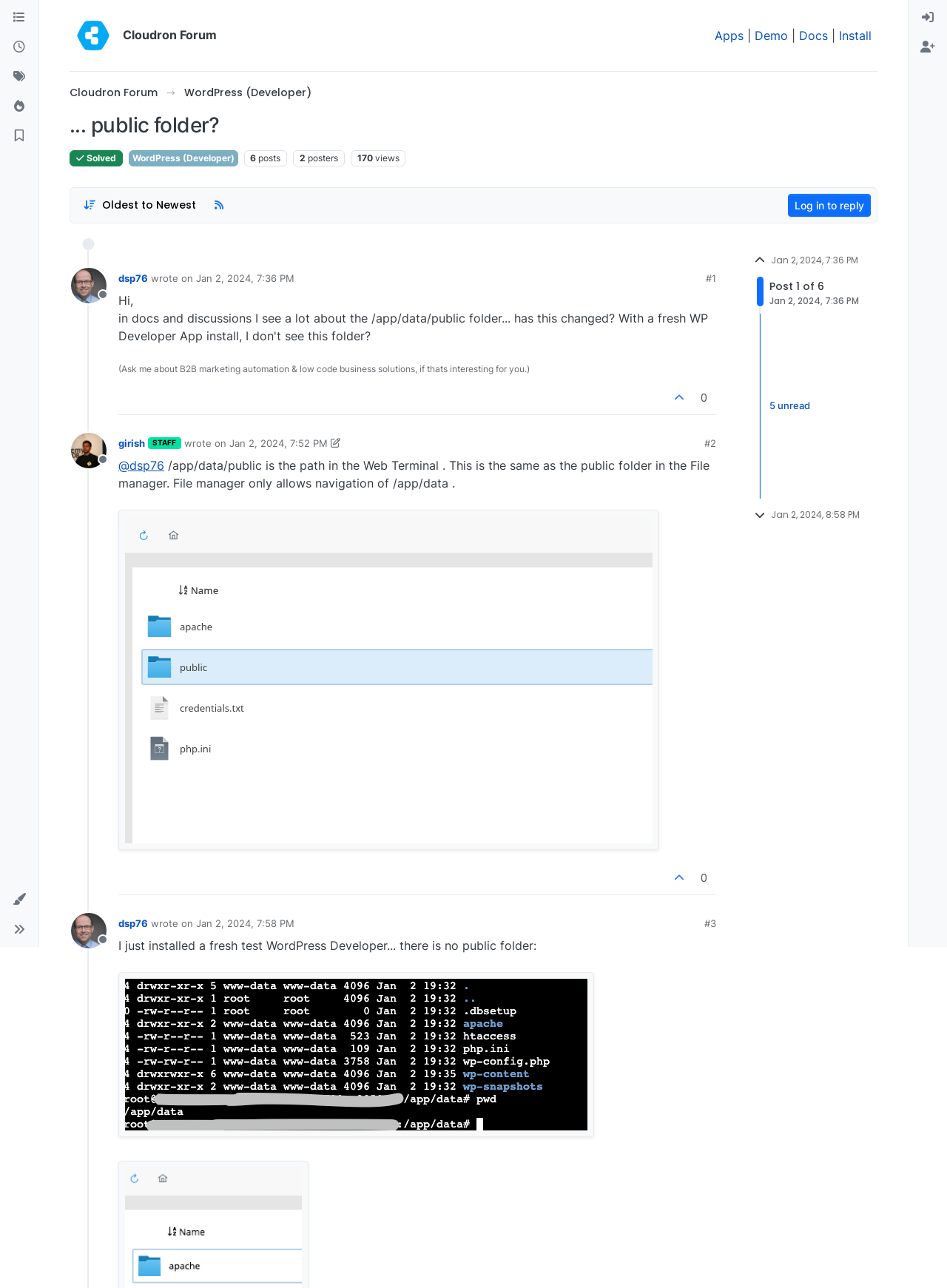Please provide a one-word or phrase answer to the question: 
How many unread posts are there?

5